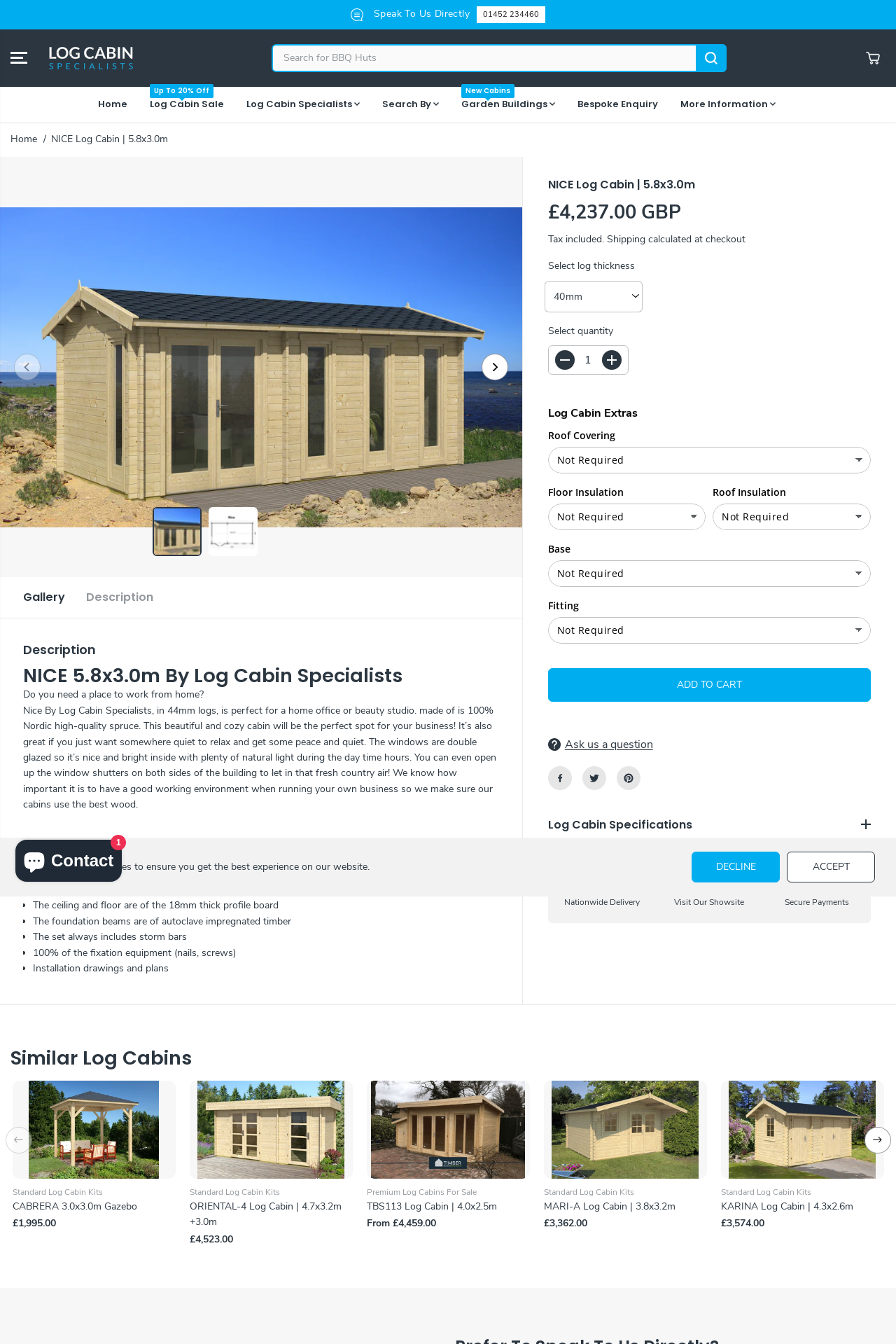What is the size of the log cabin?
Using the information presented in the image, please offer a detailed response to the question.

The size of the log cabin can be found in the title of the webpage, 'NICE Log Cabin | 5.8x3.0m', which indicates that the cabin's dimensions are 5.8 meters in length and 3.0 meters in width.